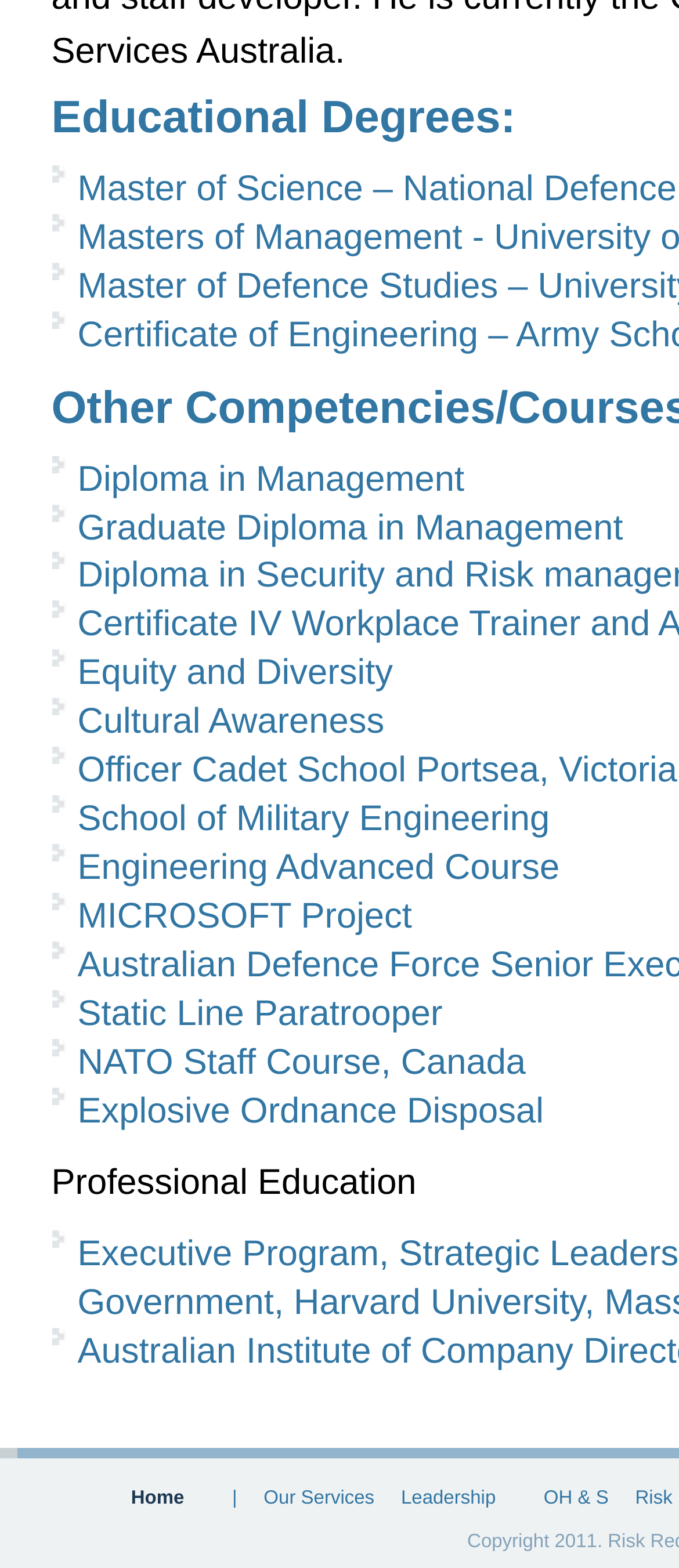Identify the bounding box of the UI component described as: "Our Services".

[0.388, 0.948, 0.551, 0.962]